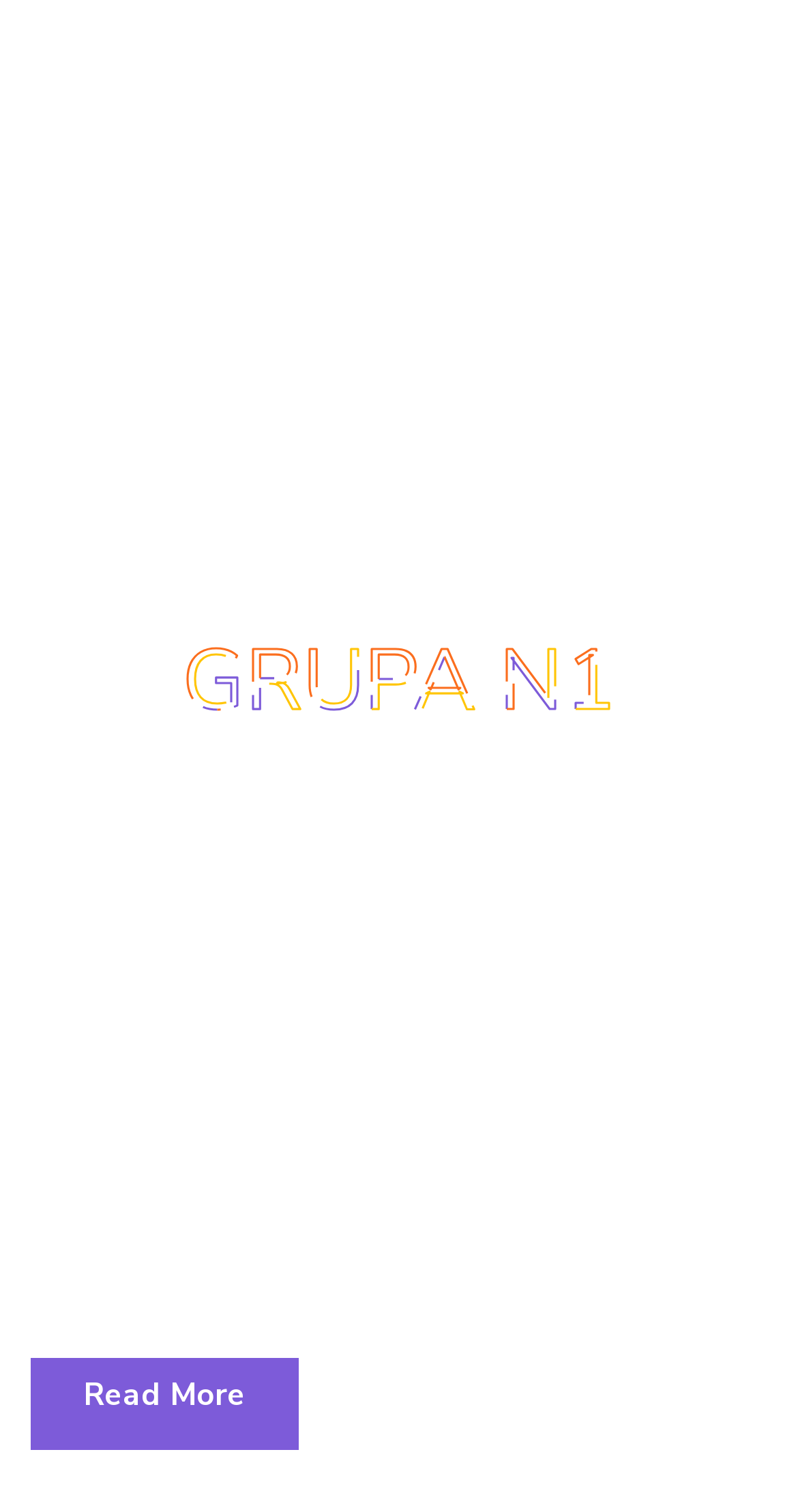Identify the coordinates of the bounding box for the element that must be clicked to accomplish the instruction: "Learn about 'Sloping house'".

[0.354, 0.632, 0.531, 0.703]